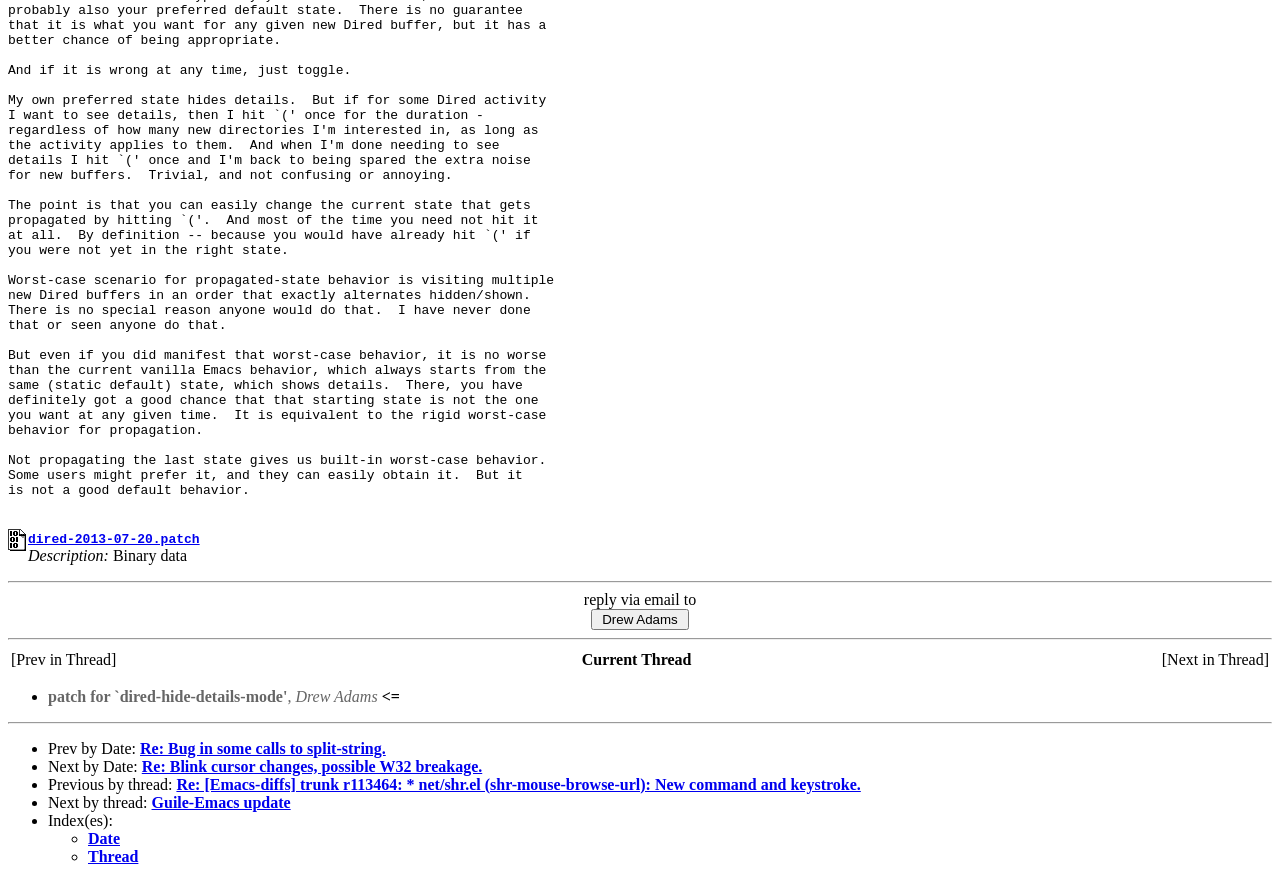Find the bounding box coordinates for the HTML element specified by: "dired-2013-07-20.patch".

[0.022, 0.6, 0.156, 0.619]